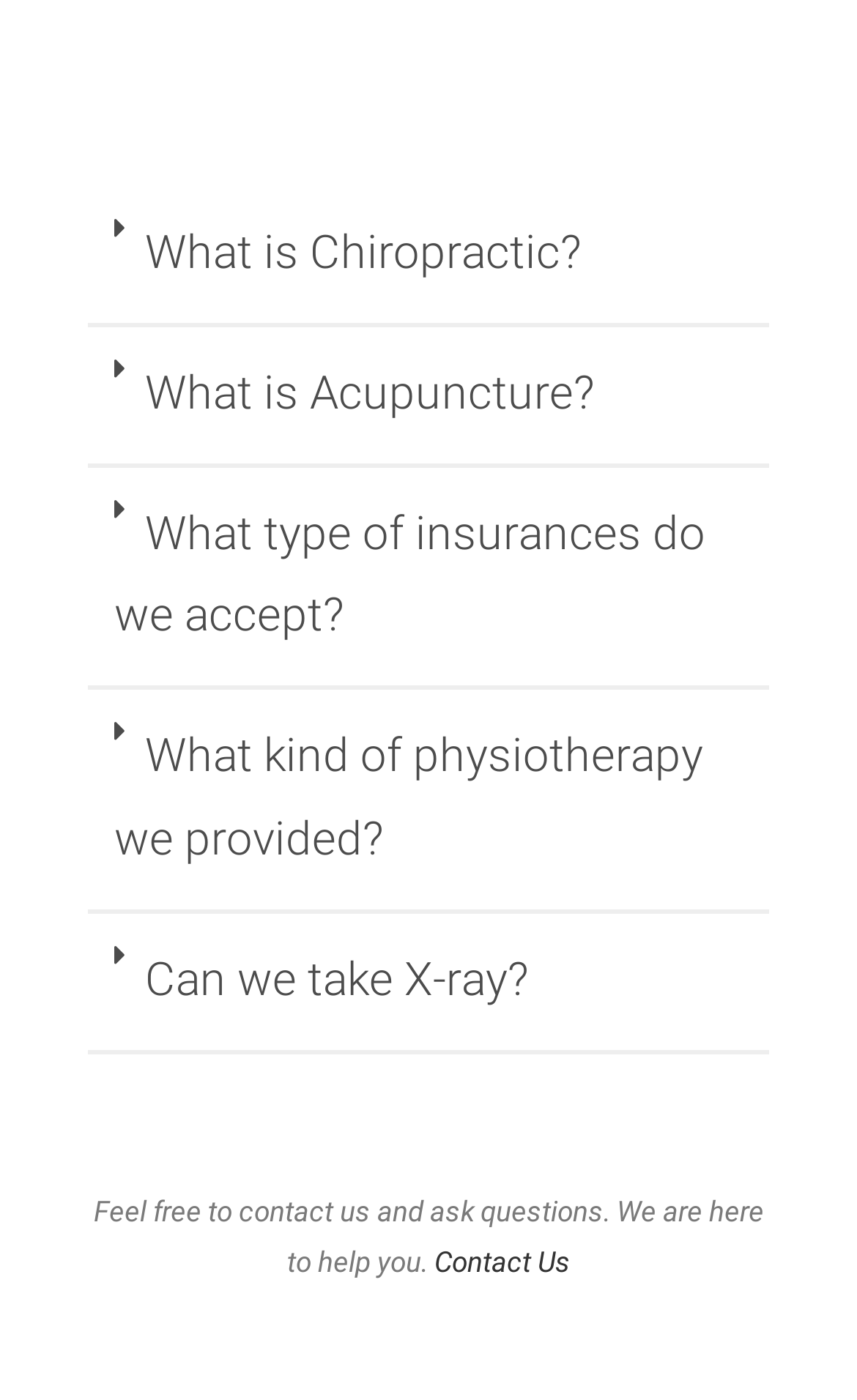Give a concise answer using only one word or phrase for this question:
What is the last topic in the tab section?

X-ray